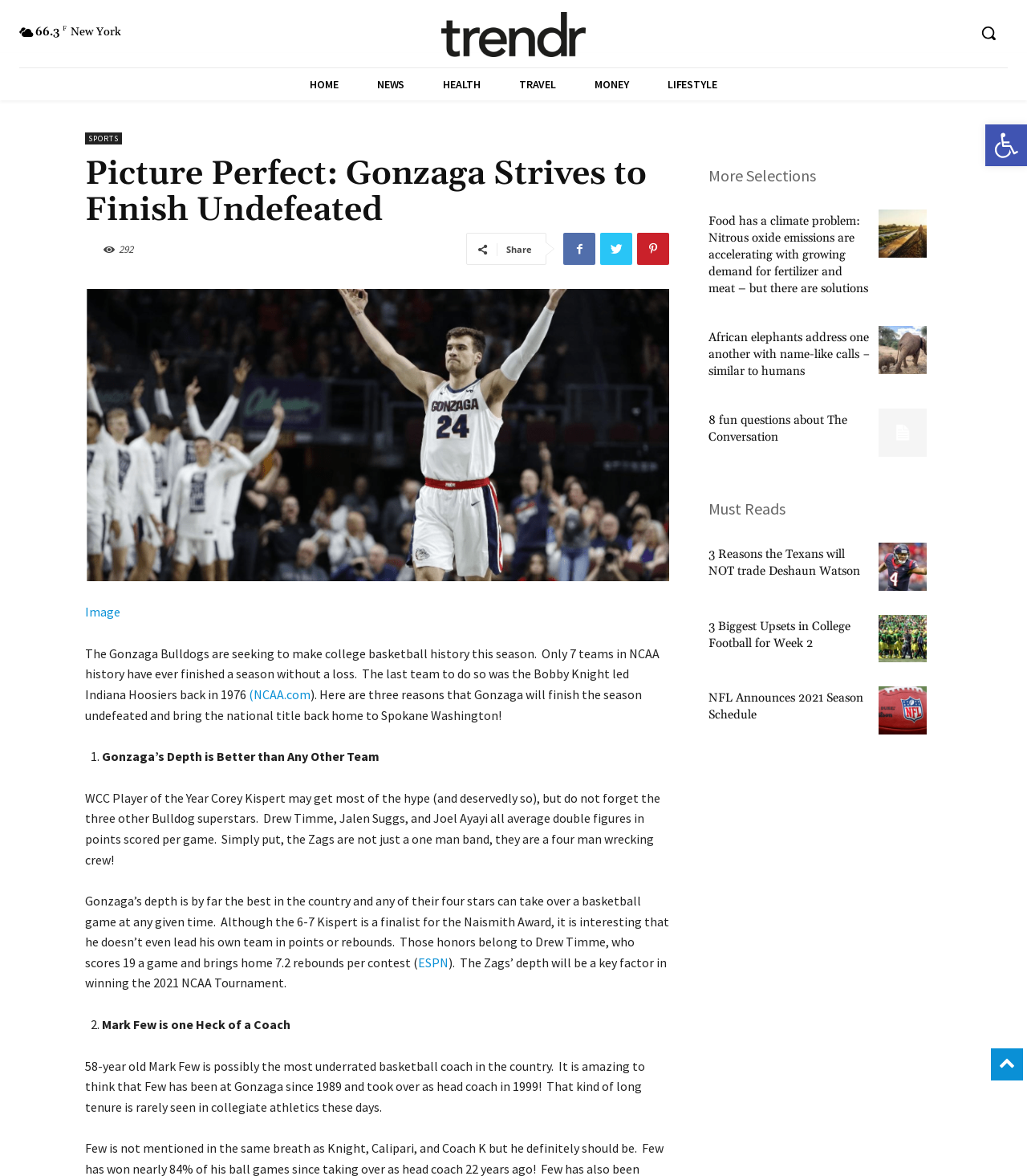How many teams in NCAA history have finished a season without a loss?
Can you offer a detailed and complete answer to this question?

I found the answer by reading the StaticText element with the text 'Only 7 teams in NCAA history have ever finished a season without a loss.' which provides the exact number.